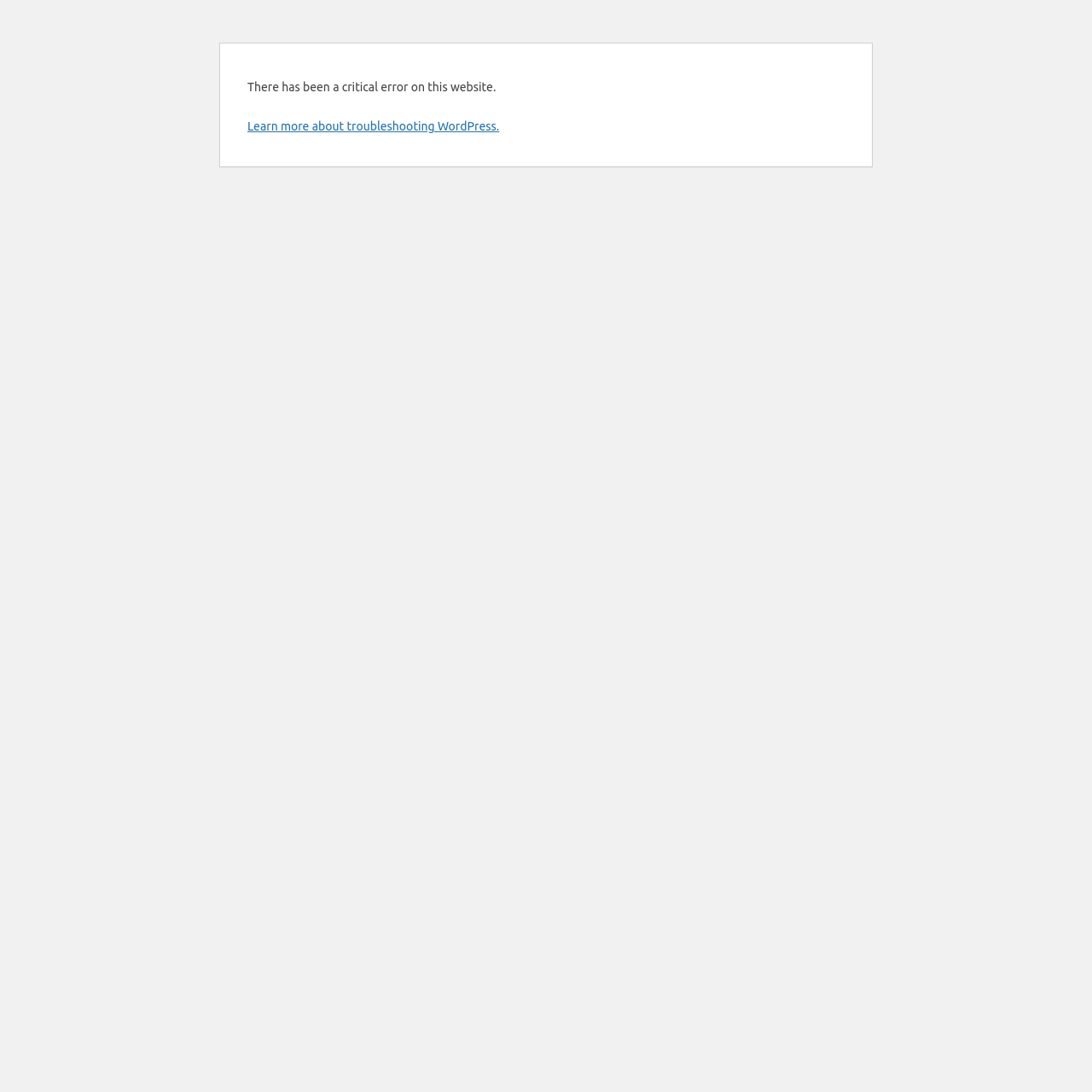Please specify the bounding box coordinates in the format (top-left x, top-left y, bottom-right x, bottom-right y), with values ranging from 0 to 1. Identify the bounding box for the UI component described as follows: Report Toaster: Custom Reports

None